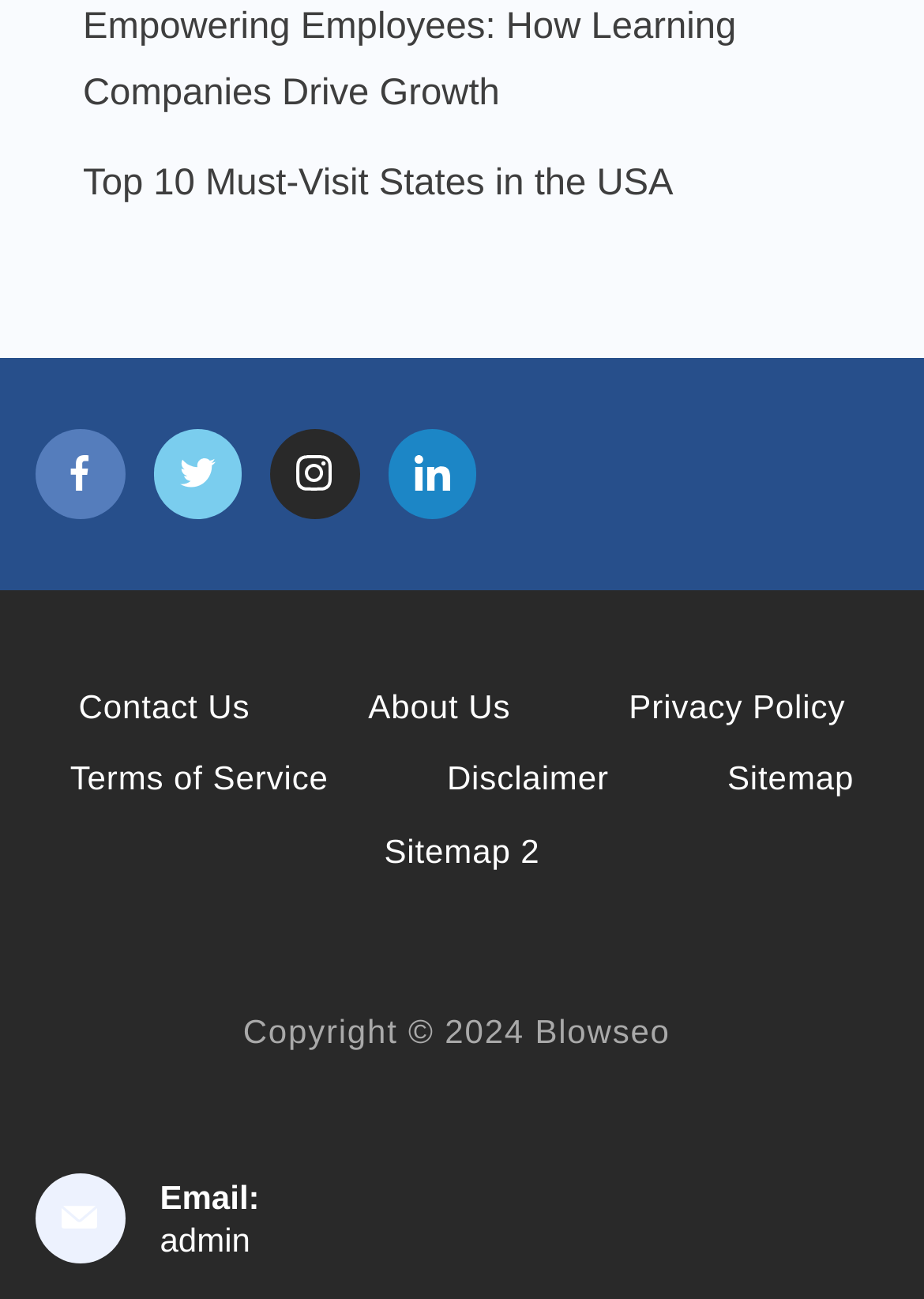Can you find the bounding box coordinates for the element that needs to be clicked to execute this instruction: "Check Email"? The coordinates should be given as four float numbers between 0 and 1, i.e., [left, top, right, bottom].

[0.173, 0.907, 0.281, 0.936]